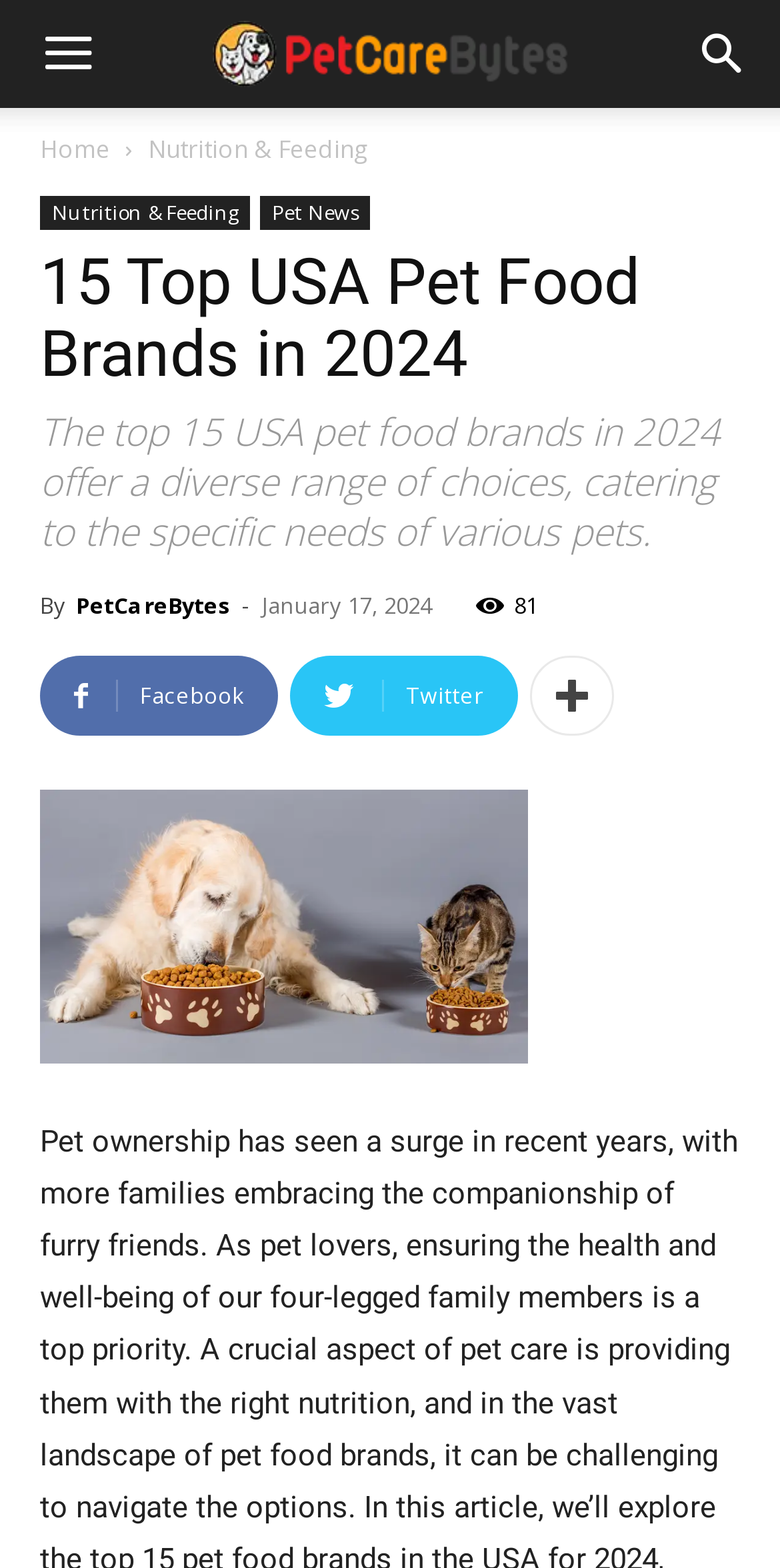Provide the bounding box coordinates, formatted as (top-left x, top-left y, bottom-right x, bottom-right y), with all values being floating point numbers between 0 and 1. Identify the bounding box of the UI element that matches the description: Home

None